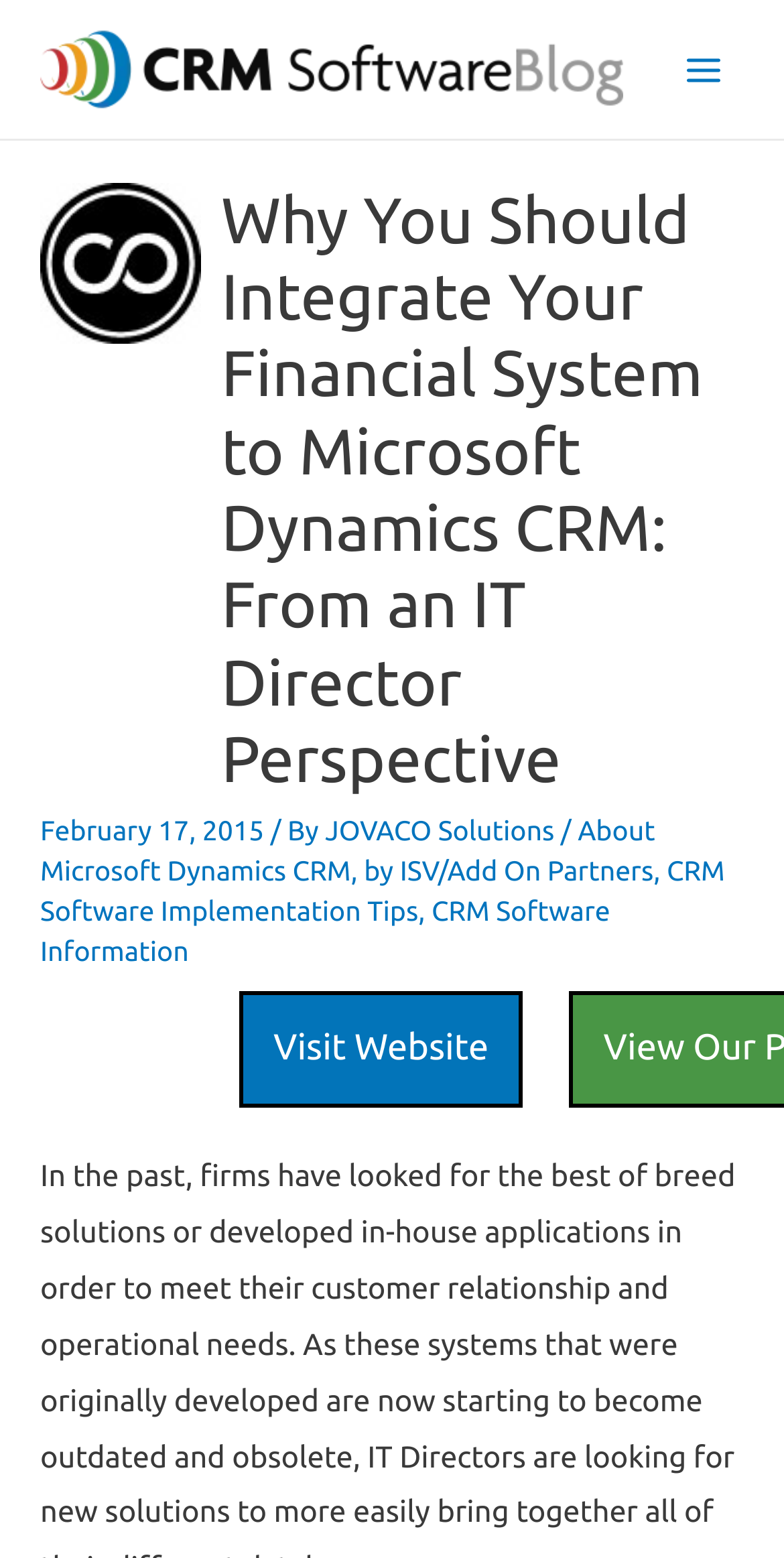Using the given element description, provide the bounding box coordinates (top-left x, top-left y, bottom-right x, bottom-right y) for the corresponding UI element in the screenshot: CRM Software Information

[0.051, 0.574, 0.778, 0.62]